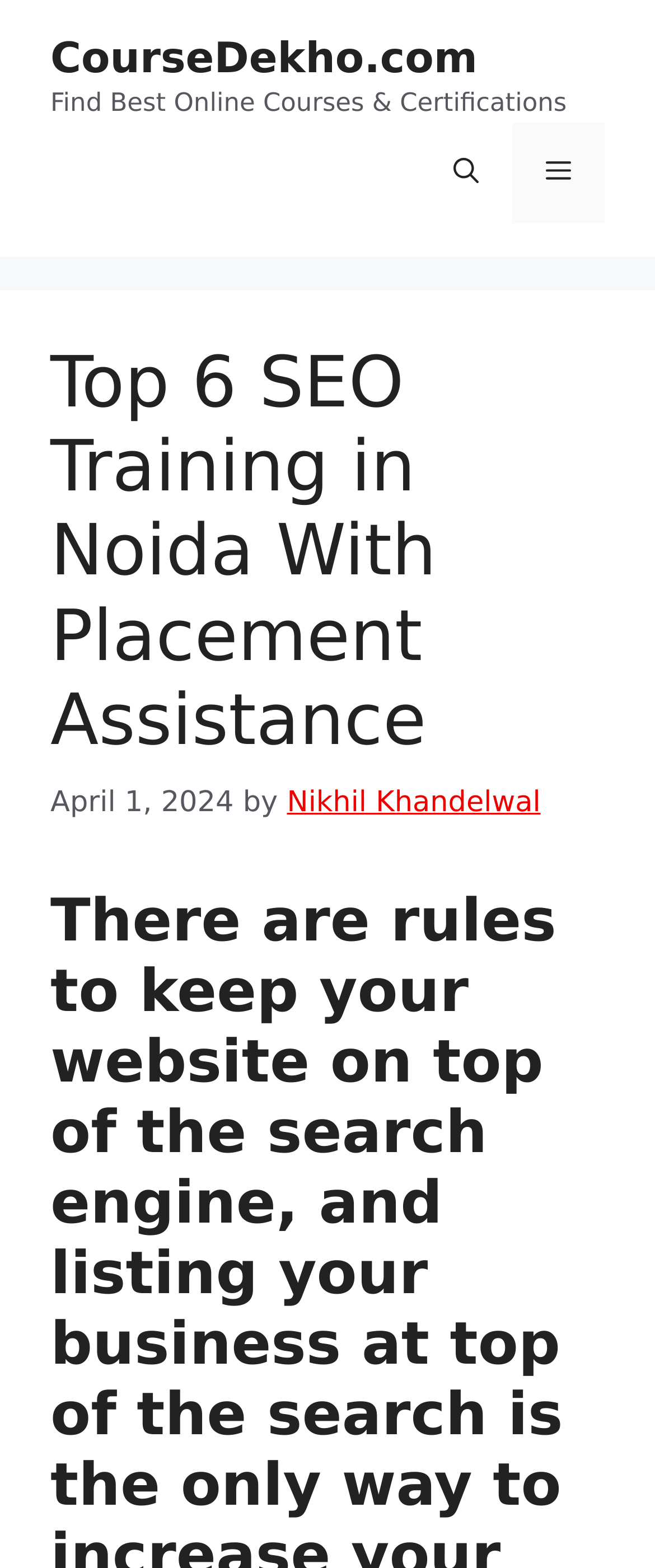Who is the author of the article?
Look at the image and respond with a one-word or short phrase answer.

Nikhil Khandelwal